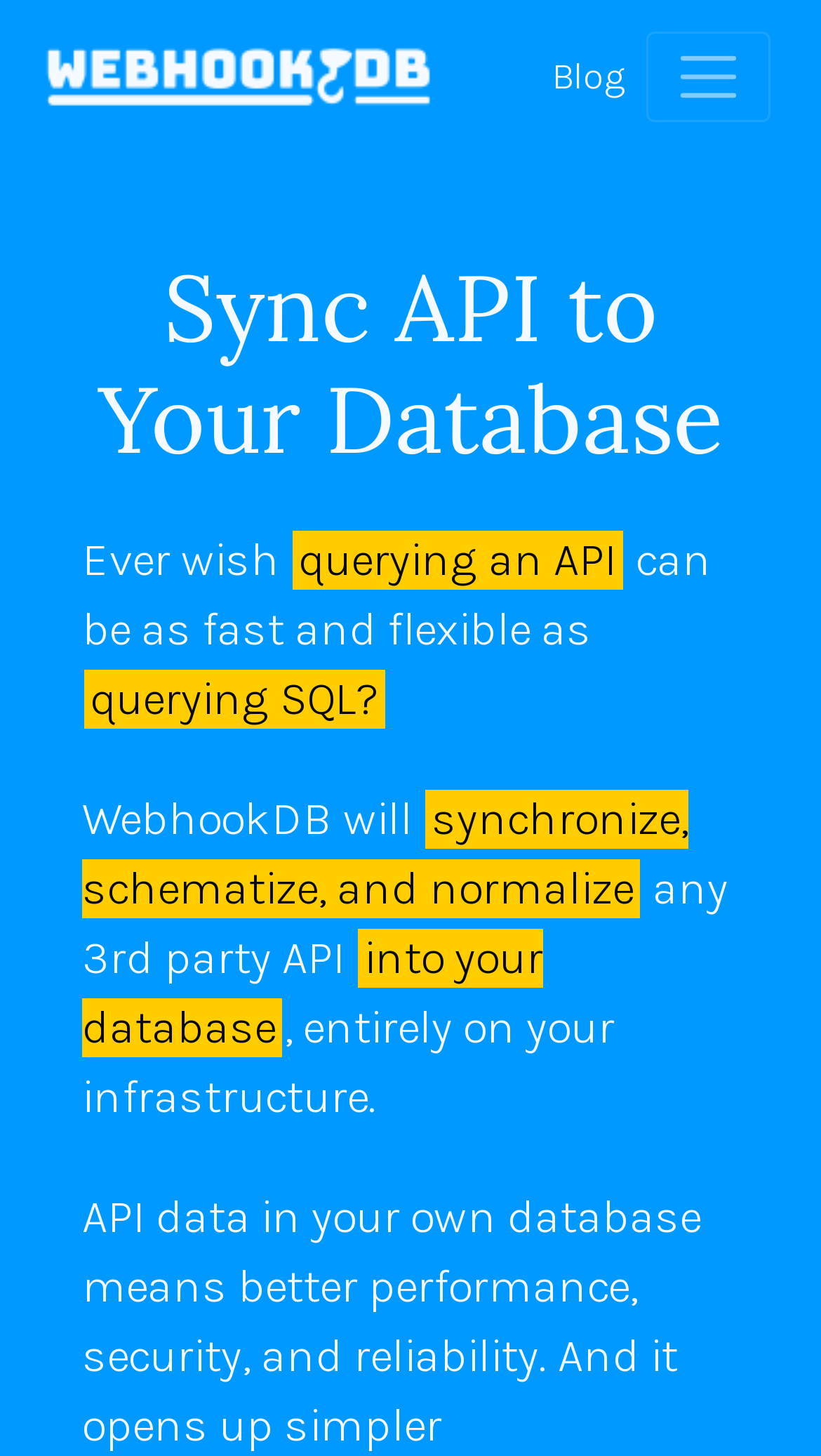Examine the image carefully and respond to the question with a detailed answer: 
What is the benefit of using WebhookDB?

The text 'Ever wish querying an API can be as fast and flexible as querying SQL?' suggests that WebhookDB provides a benefit of making API querying as efficient as SQL querying.